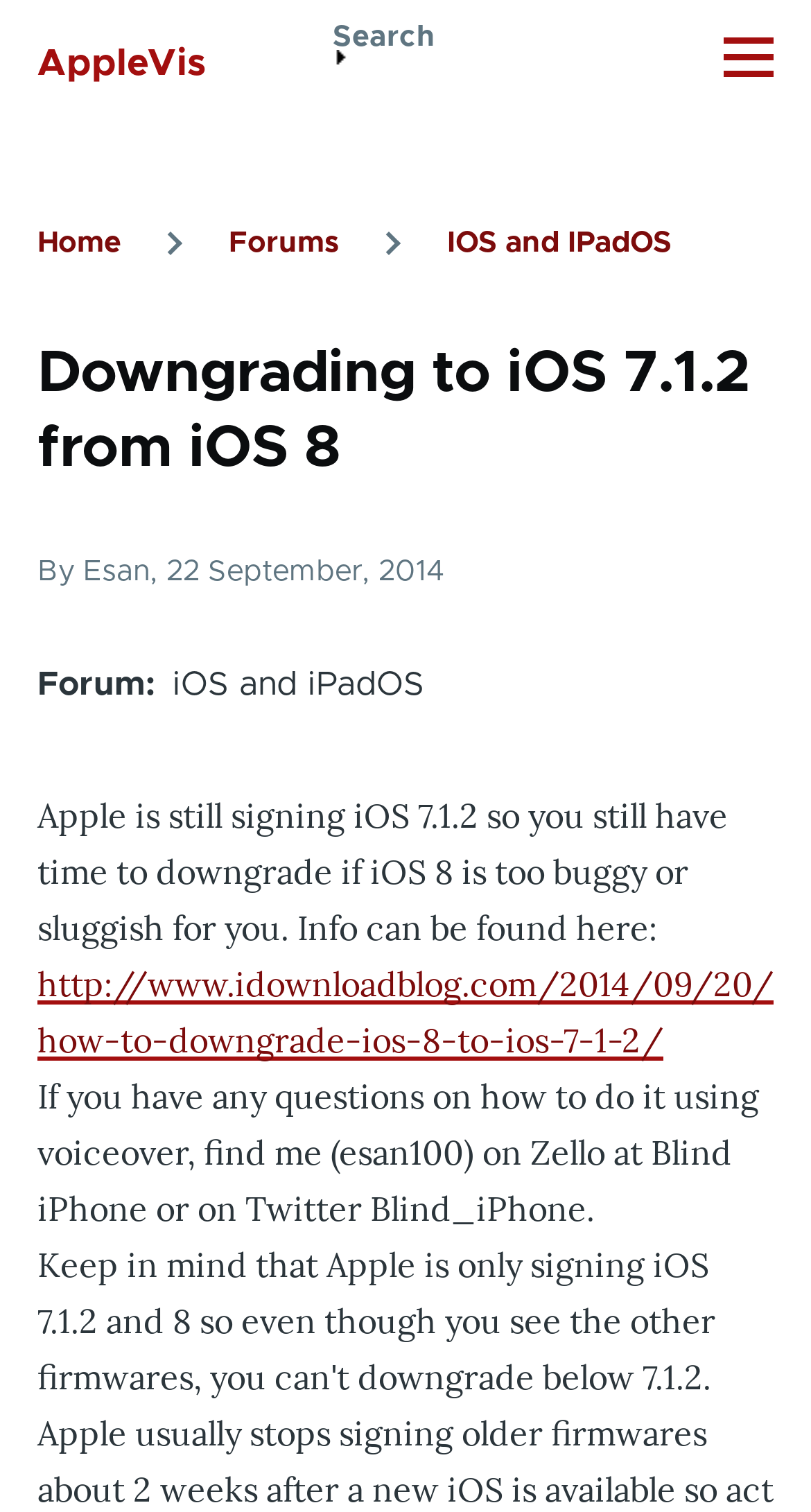Determine the bounding box coordinates of the clickable region to follow the instruction: "Click the link to 'http://www.idownloadblog.com/2014/09/20/how-to-downgrade-ios-8-to-ios-7-1-2/'".

[0.046, 0.637, 0.954, 0.702]